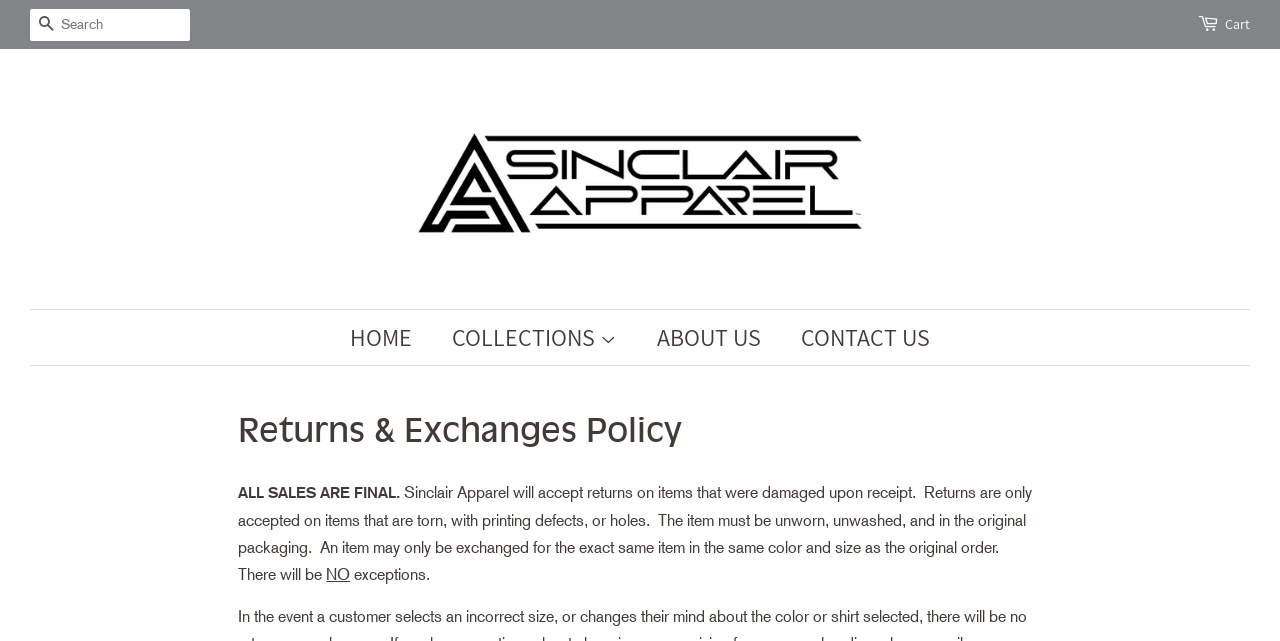Determine the bounding box coordinates for the region that must be clicked to execute the following instruction: "contact us".

[0.614, 0.484, 0.727, 0.569]